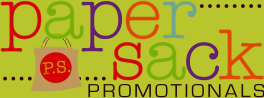Based on the image, please respond to the question with as much detail as possible:
What is the font style of 'PROMOTIONALS'?

According to the caption, the term 'PROMOTIONALS' is displayed in a bold, contrasting font, which suggests that the font style is bold.